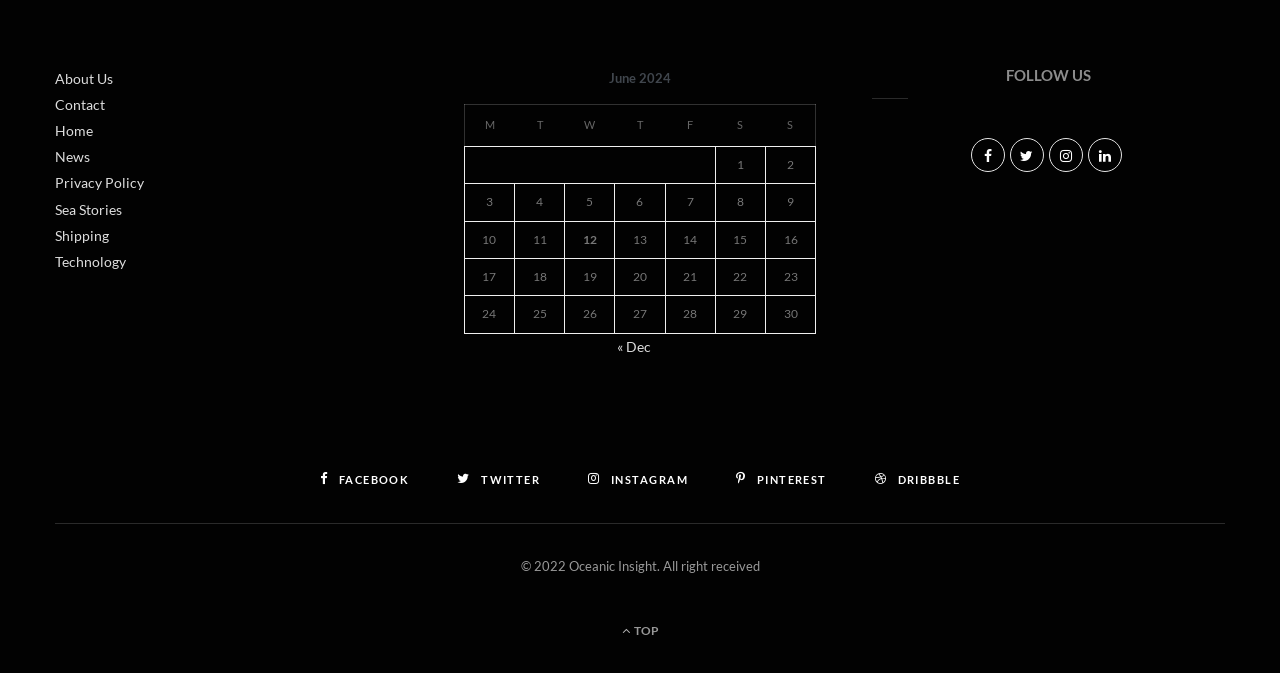Determine the bounding box coordinates of the target area to click to execute the following instruction: "Go to previous month."

[0.482, 0.502, 0.509, 0.527]